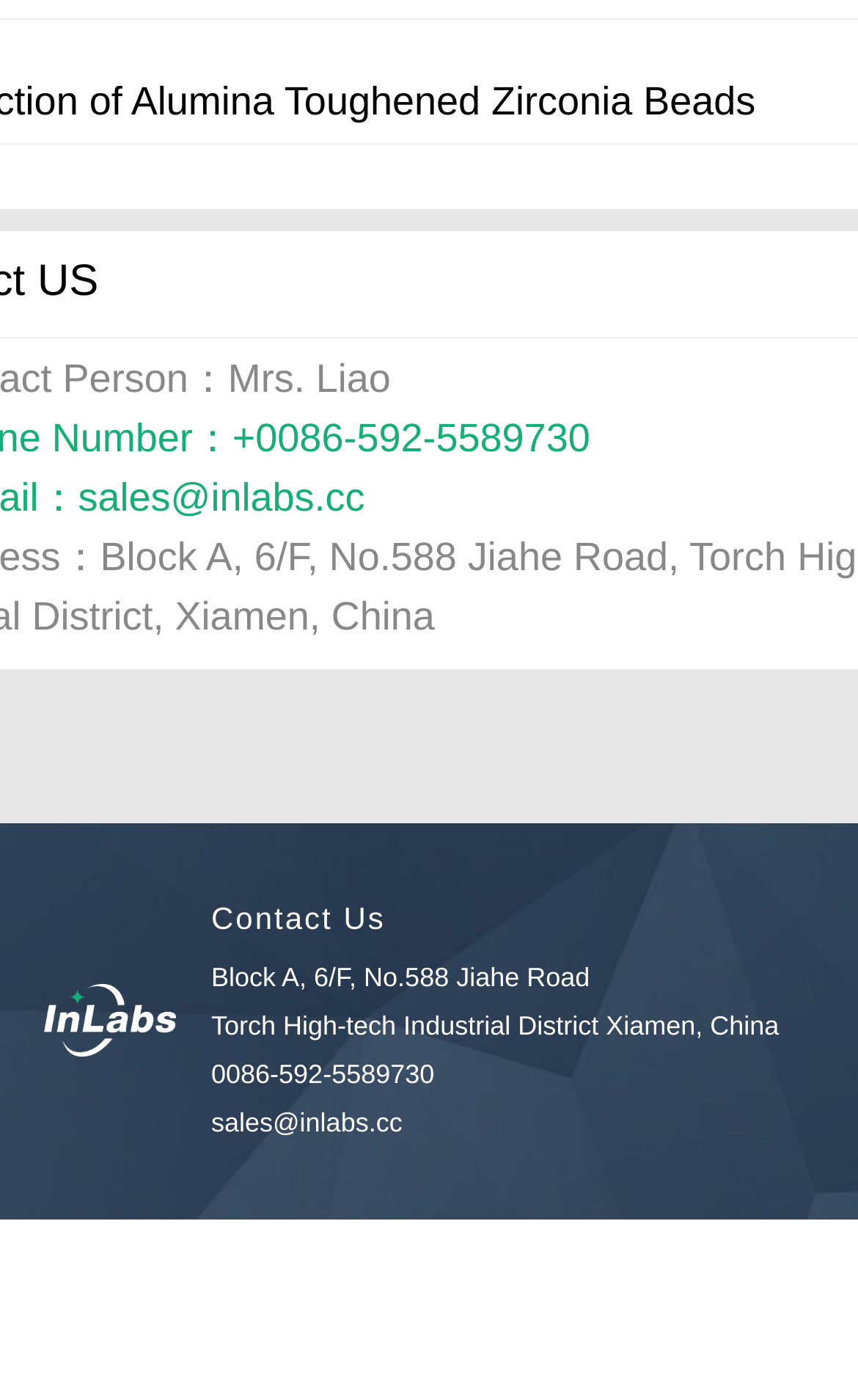What is the location of the company?
Refer to the screenshot and respond with a concise word or phrase.

Xiamen, China